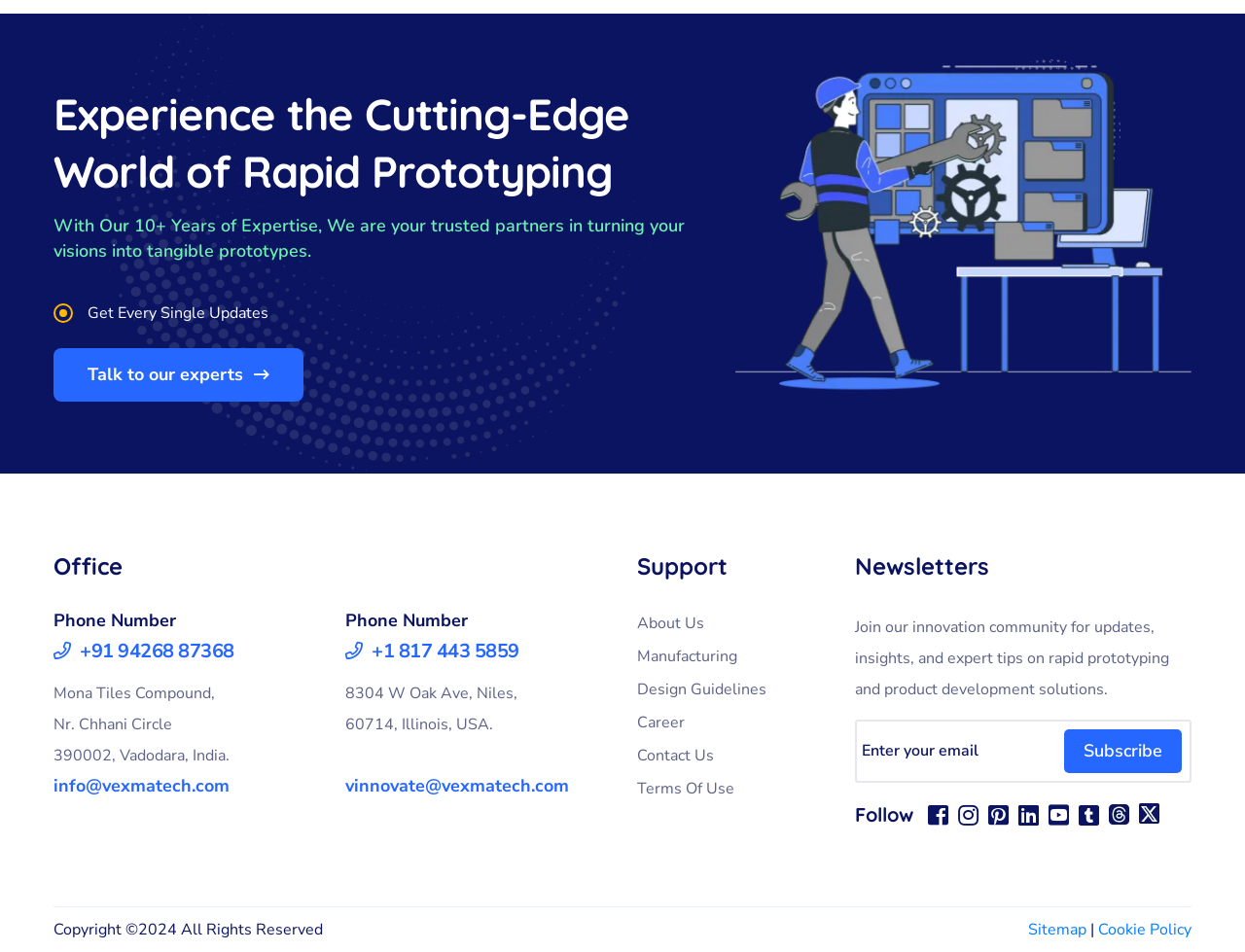From the webpage screenshot, predict the bounding box of the UI element that matches this description: "18. November 2022".

None